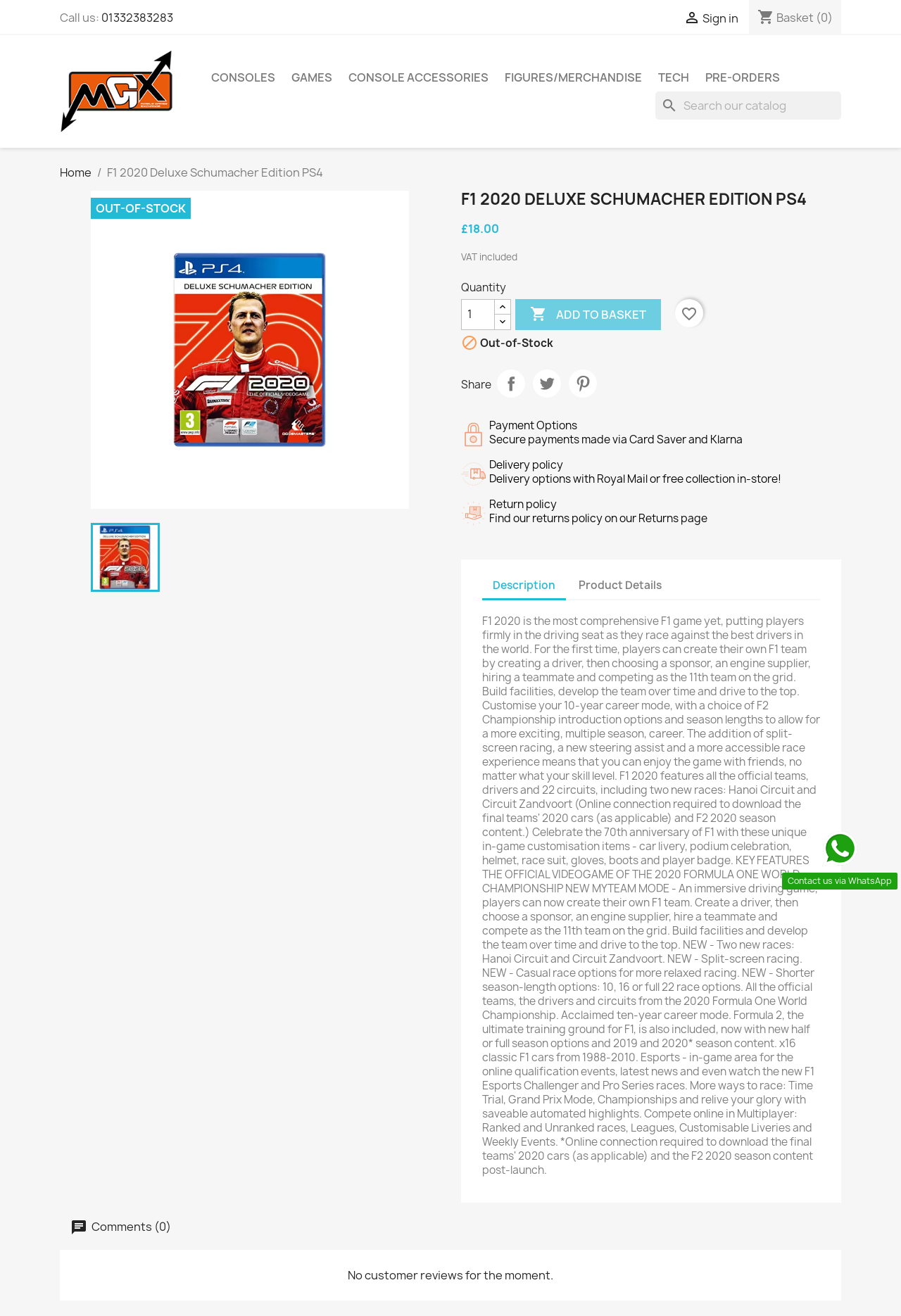Carefully examine the image and provide an in-depth answer to the question: What is the status of the product?

I found the status of the product by looking at the static text element that says 'OUT-OF-STOCK' which is located below the product image and above the product description.